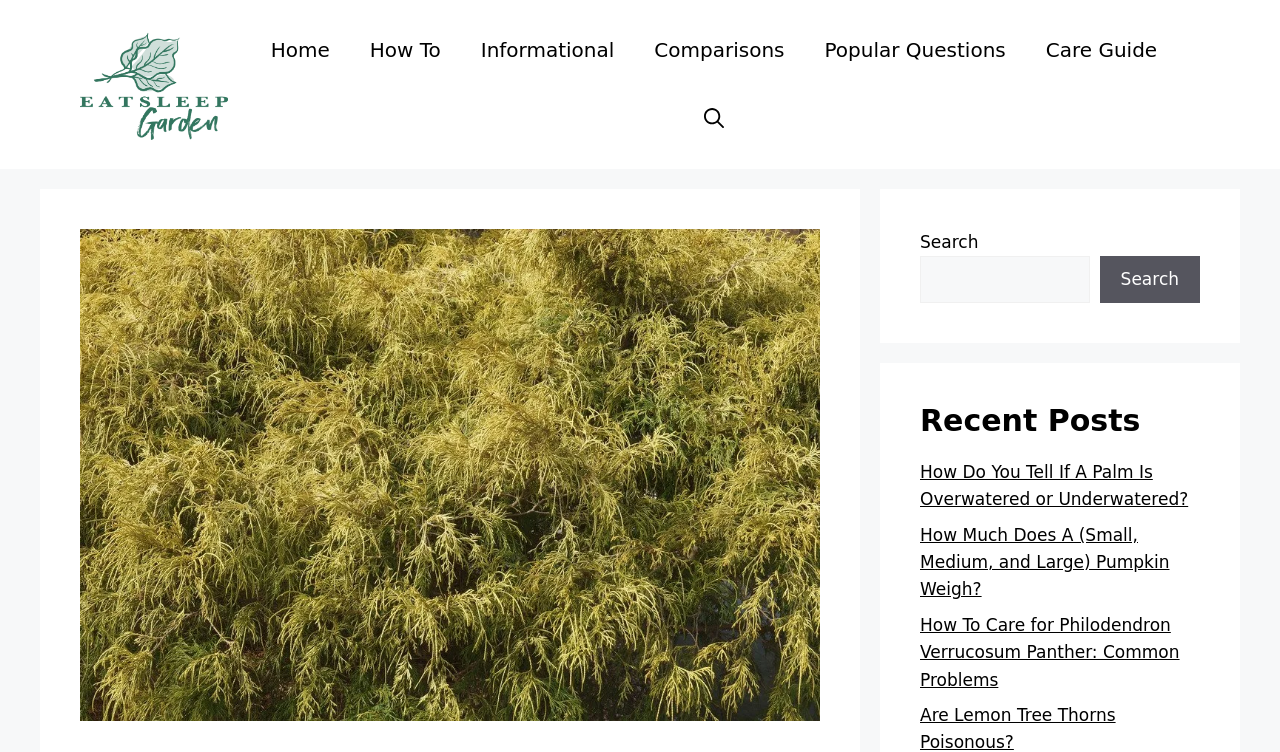Can you specify the bounding box coordinates for the region that should be clicked to fulfill this instruction: "click the site logo".

[0.062, 0.038, 0.178, 0.186]